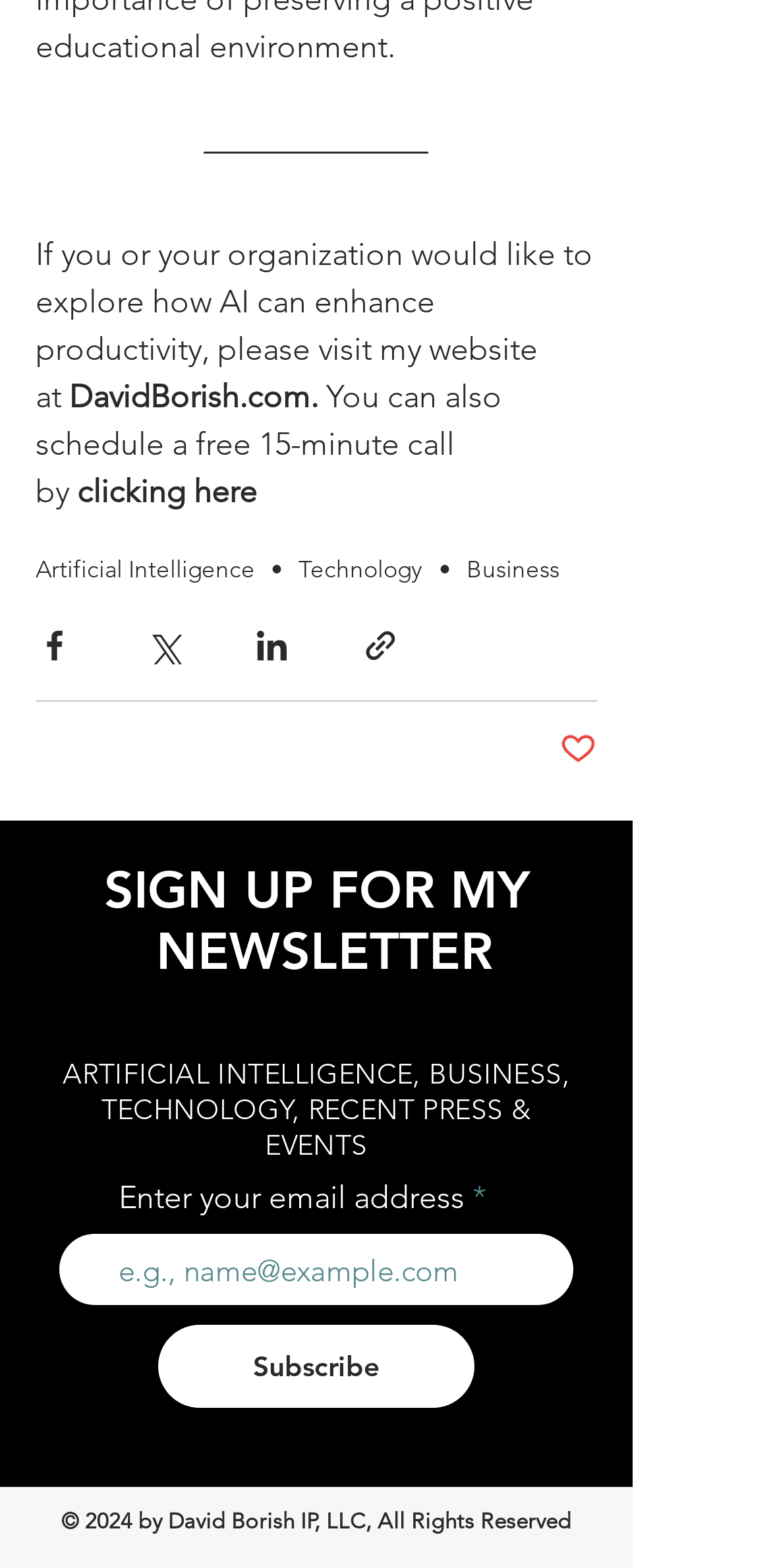Please identify the bounding box coordinates of the element that needs to be clicked to execute the following command: "share via Facebook". Provide the bounding box using four float numbers between 0 and 1, formatted as [left, top, right, bottom].

[0.046, 0.4, 0.095, 0.424]